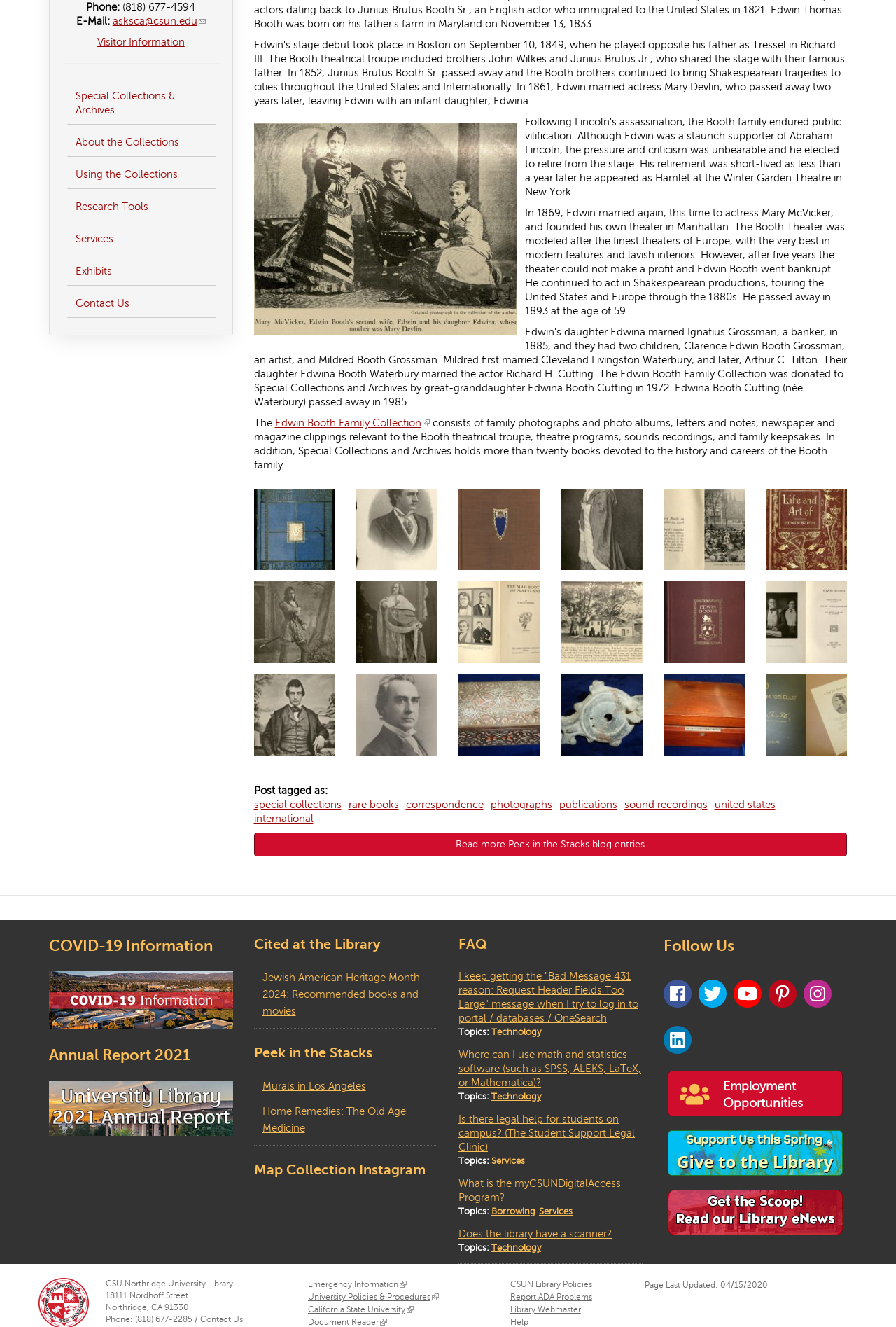Given the description "Services", determine the bounding box of the corresponding UI element.

[0.074, 0.17, 0.24, 0.191]